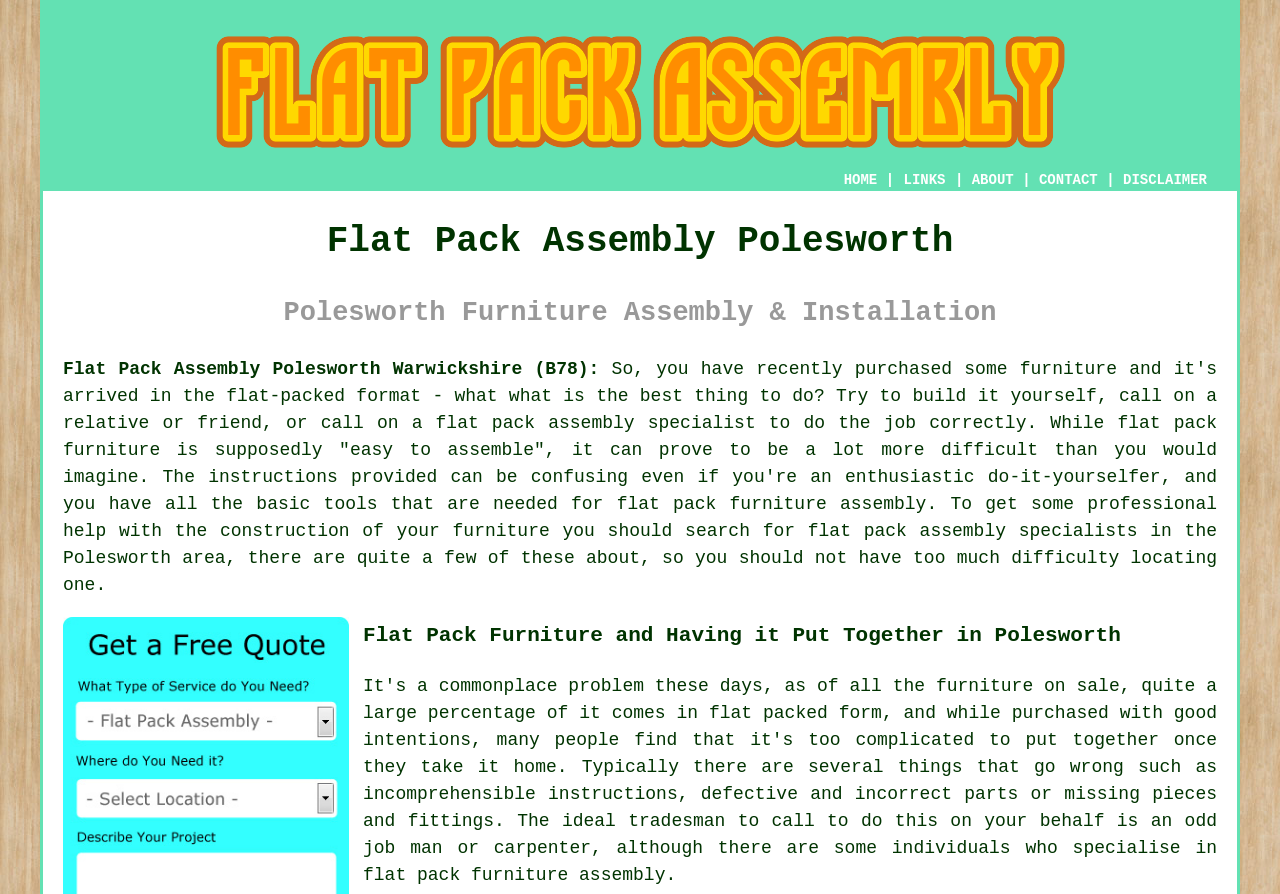Specify the bounding box coordinates of the region I need to click to perform the following instruction: "Click the DISCLAIMER link". The coordinates must be four float numbers in the range of 0 to 1, i.e., [left, top, right, bottom].

[0.877, 0.192, 0.943, 0.21]